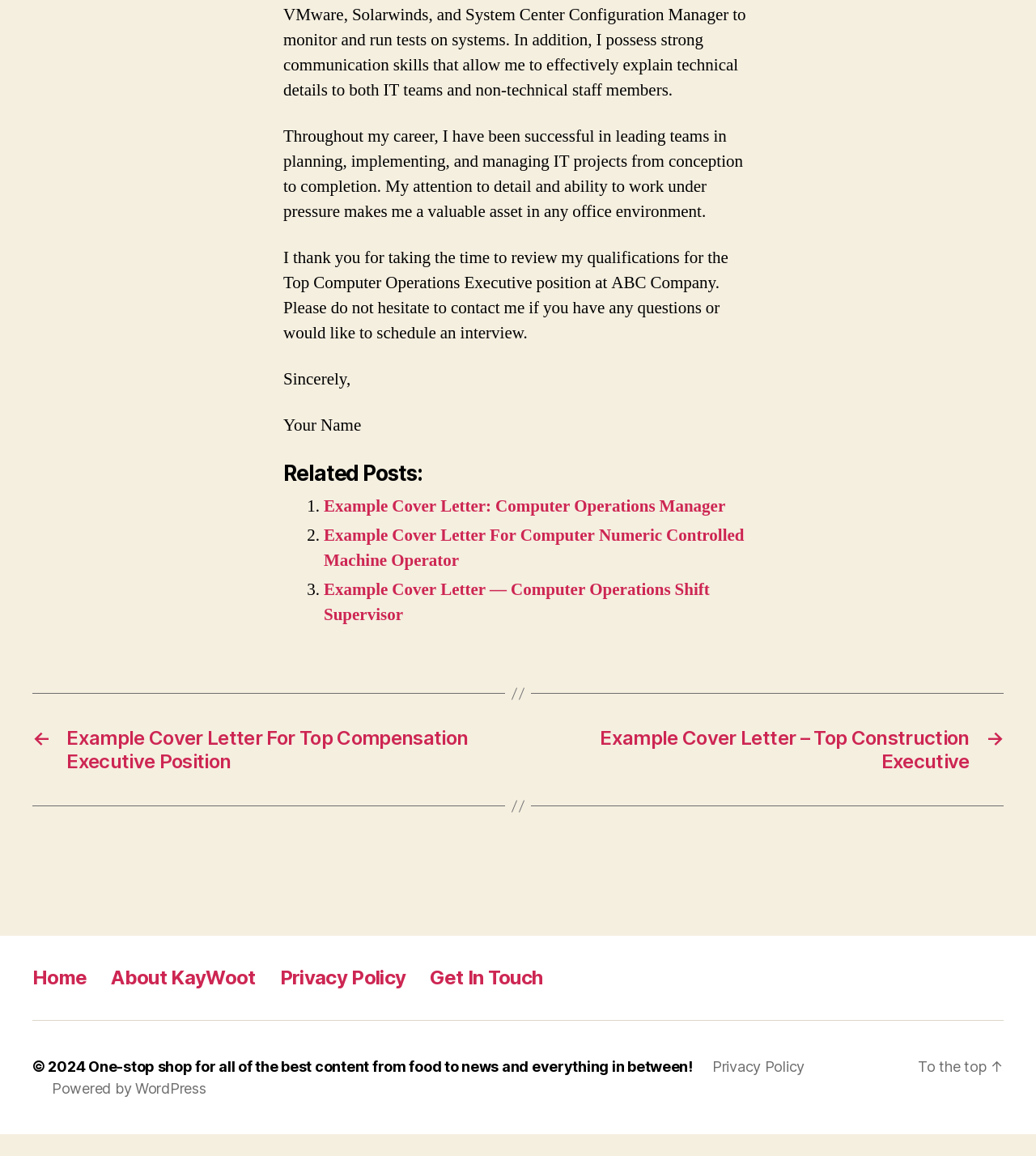What is the author's profession?
Can you provide a detailed and comprehensive answer to the question?

The author's profession can be inferred from the text 'Throughout my career, I have been successful in leading teams in planning, implementing, and managing IT projects from conception to completion.' which suggests that the author has experience in IT project management.